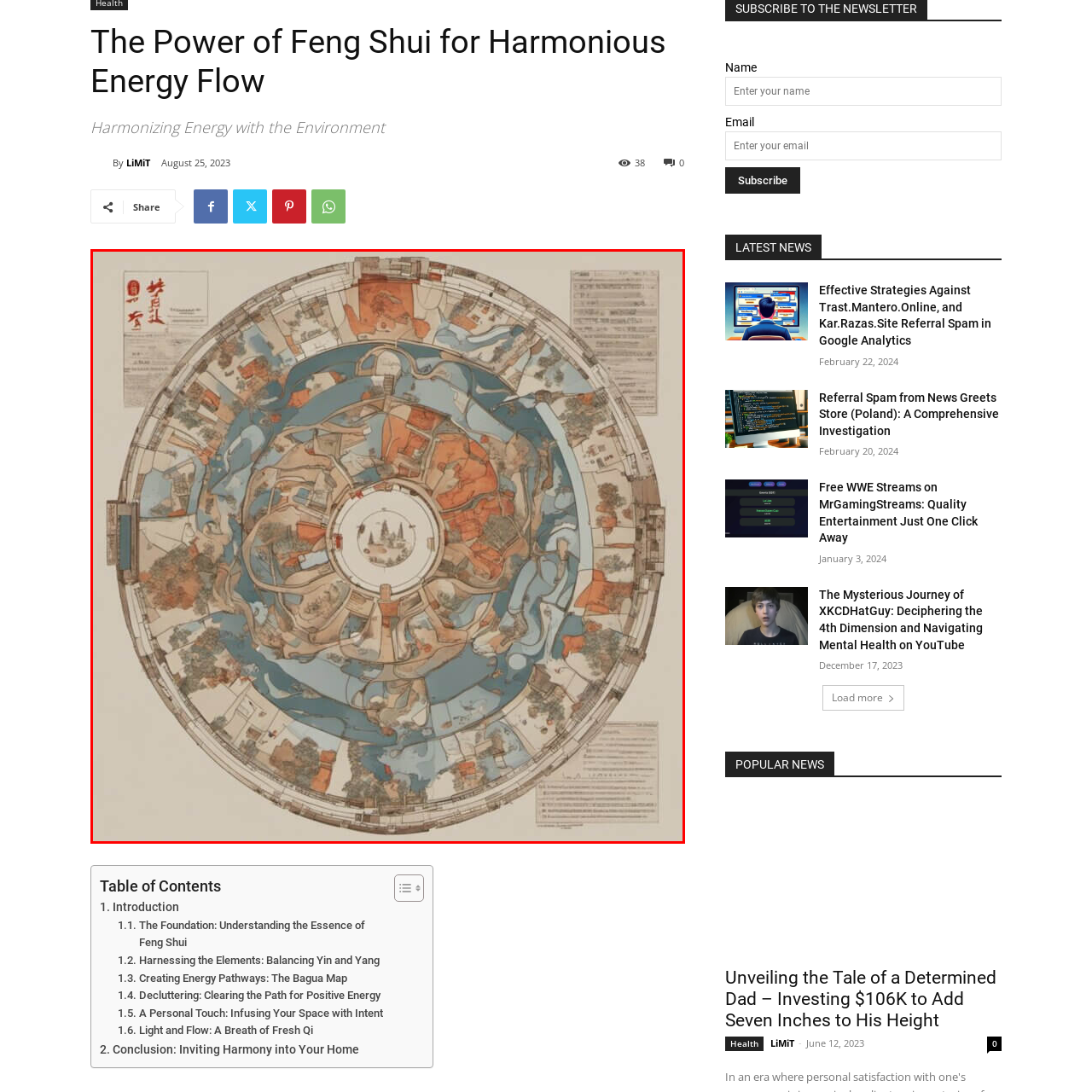Provide an in-depth caption for the picture enclosed by the red frame.

The image features a vibrant and intricate circular map that visually represents principles of Feng Shui, emphasizing the harmonious balance between energy flow and the environment. The design is divided into sections, showcasing various landscapes with flowing water, lush greenery, and thoughtfully arranged spaces that reflect the interconnectedness of nature and human habitation. Bright colors like red and blue are used to delineate different areas within the map, which likely symbolize various elements associated with Feng Shui, such as prosperity, health, and serenity. Surrounding the central circular area, which appears to depict a serene landscape, are detailed annotations and sections that may provide further context or explanations about the Feng Shui principles illustrated. This artistic representation not only serves as a guide for creating harmonious spaces but also captivates with its aesthetic appeal and complexity, inviting viewers to explore the harmonious energy flow as inspired by ancient practices.